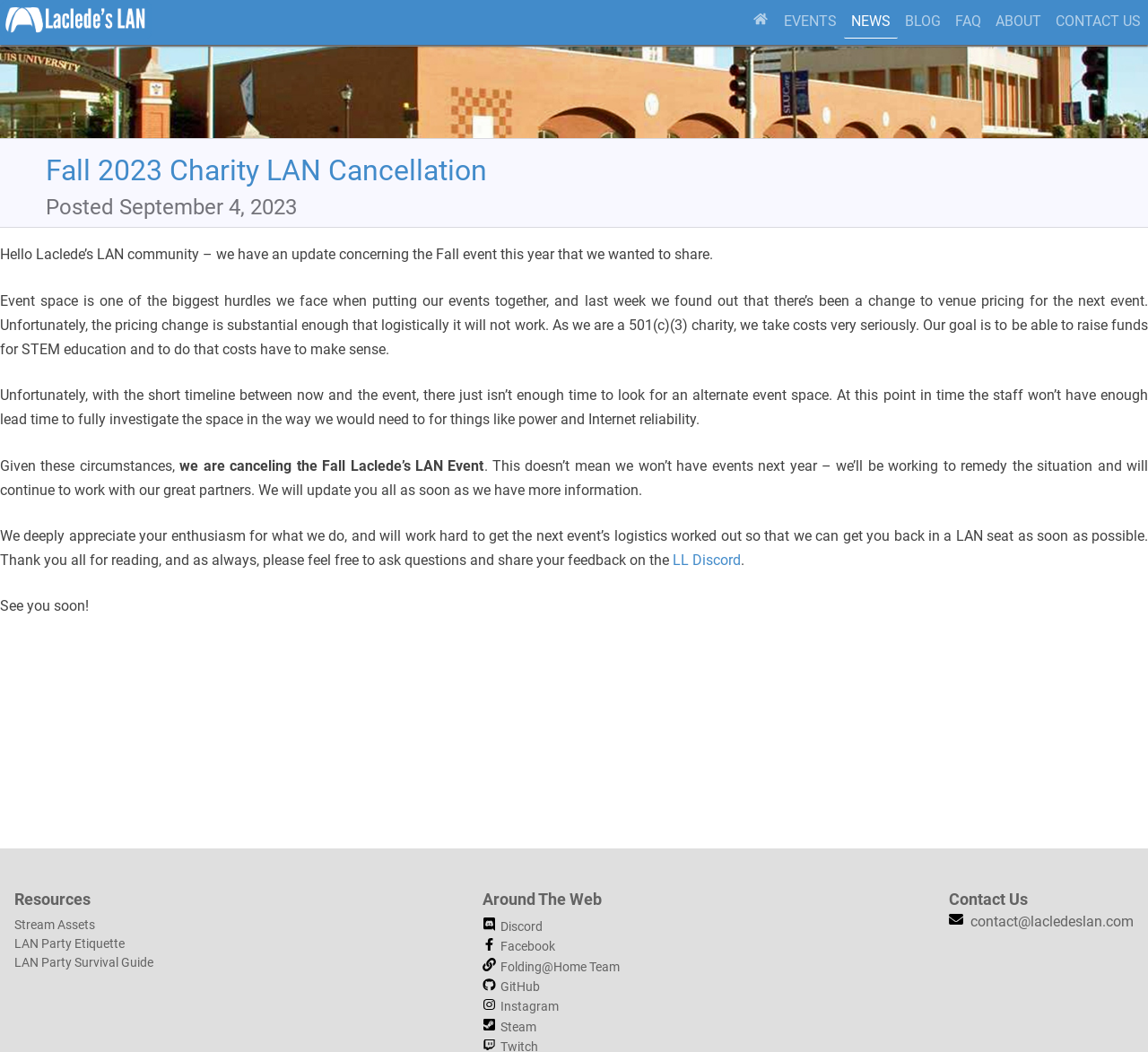What is the contact email address of Laclede's LAN?
Give a single word or phrase answer based on the content of the image.

contact@lacledeslan.com